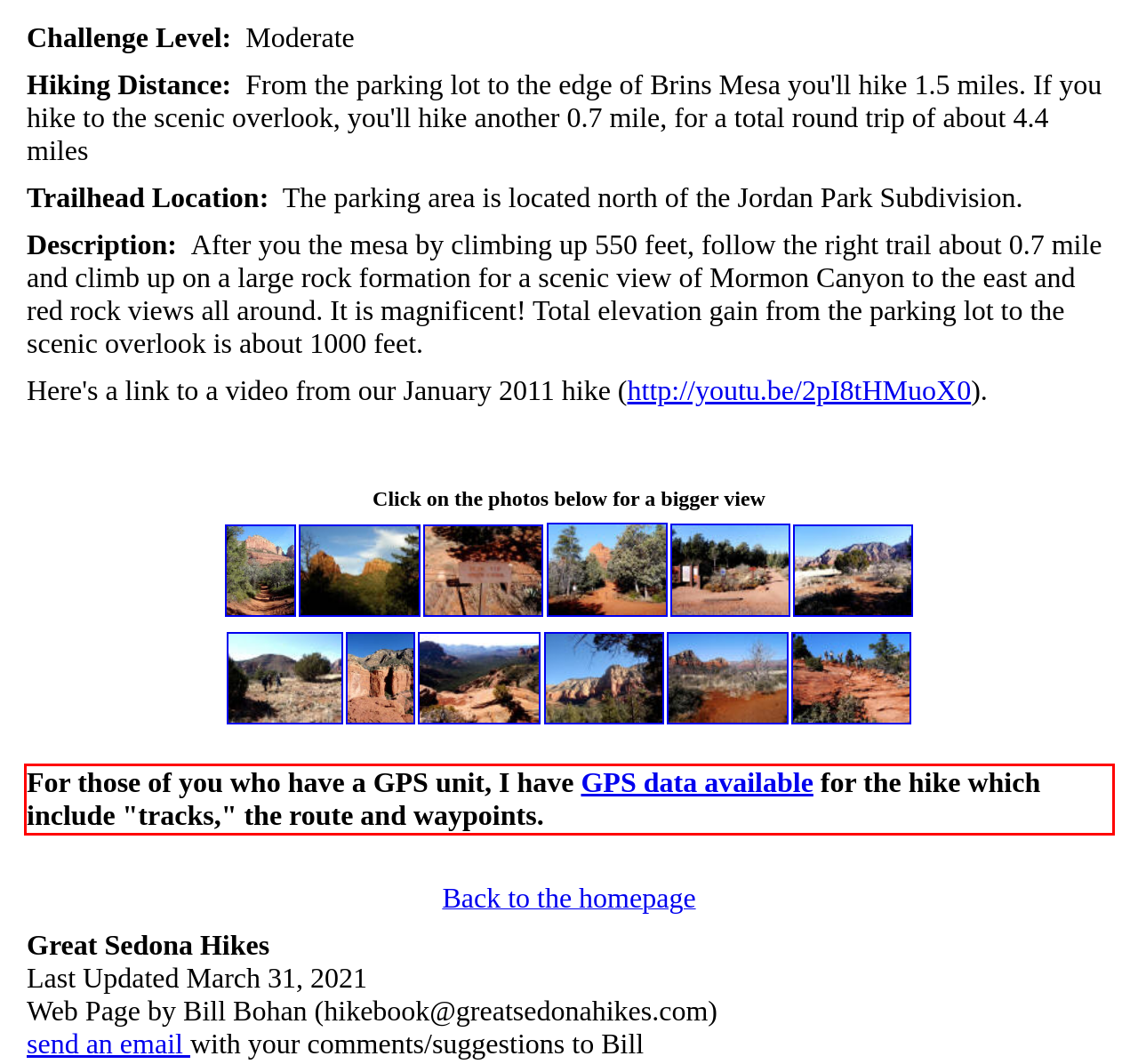Analyze the screenshot of a webpage where a red rectangle is bounding a UI element. Extract and generate the text content within this red bounding box.

For those of you who have a GPS unit, I have GPS data available for the hike which include "tracks," the route and waypoints.